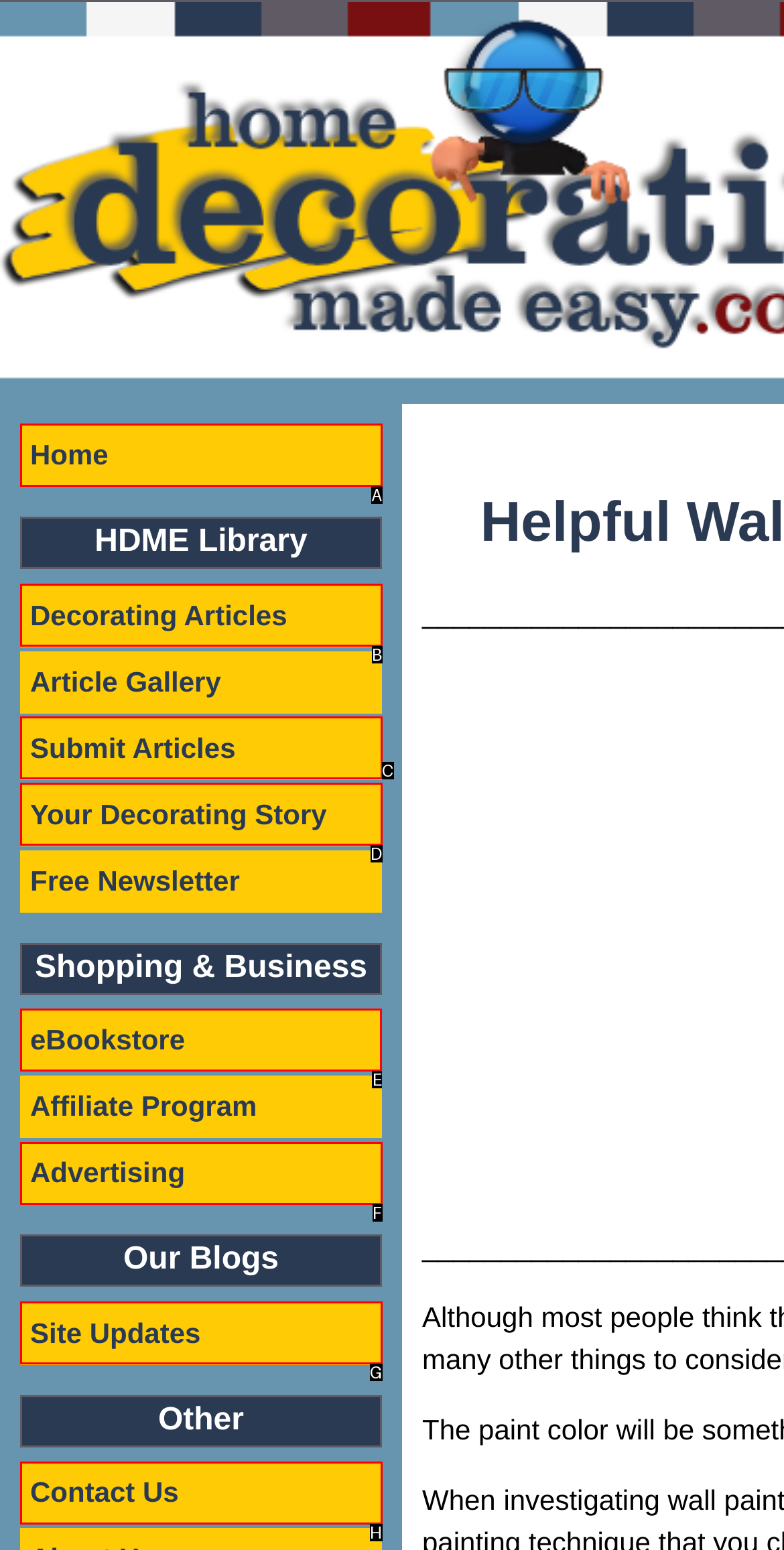Indicate which UI element needs to be clicked to fulfill the task: visit eBookstore
Answer with the letter of the chosen option from the available choices directly.

E